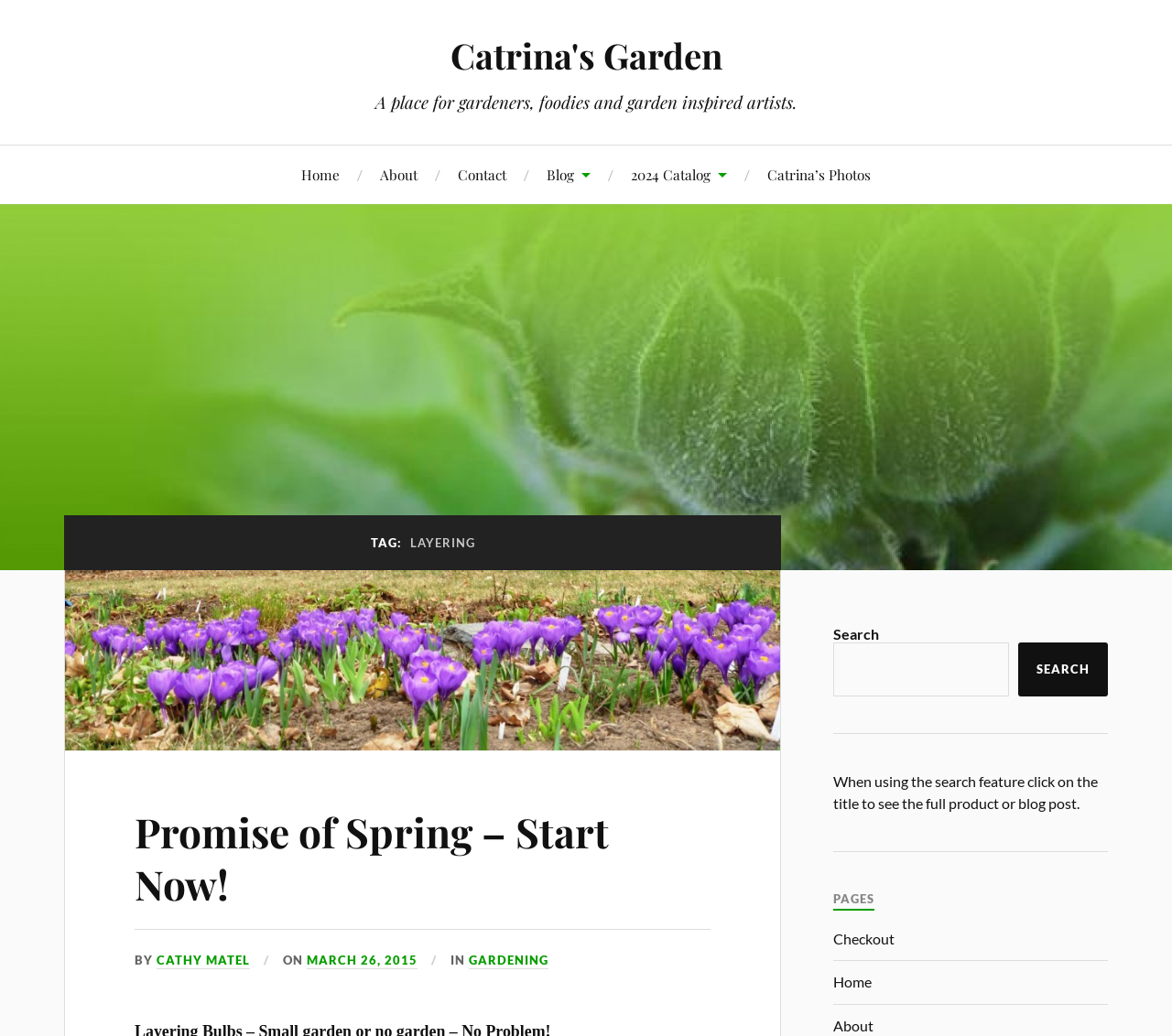What is the topic of the blog post?
Based on the screenshot, respond with a single word or phrase.

Promise of Spring